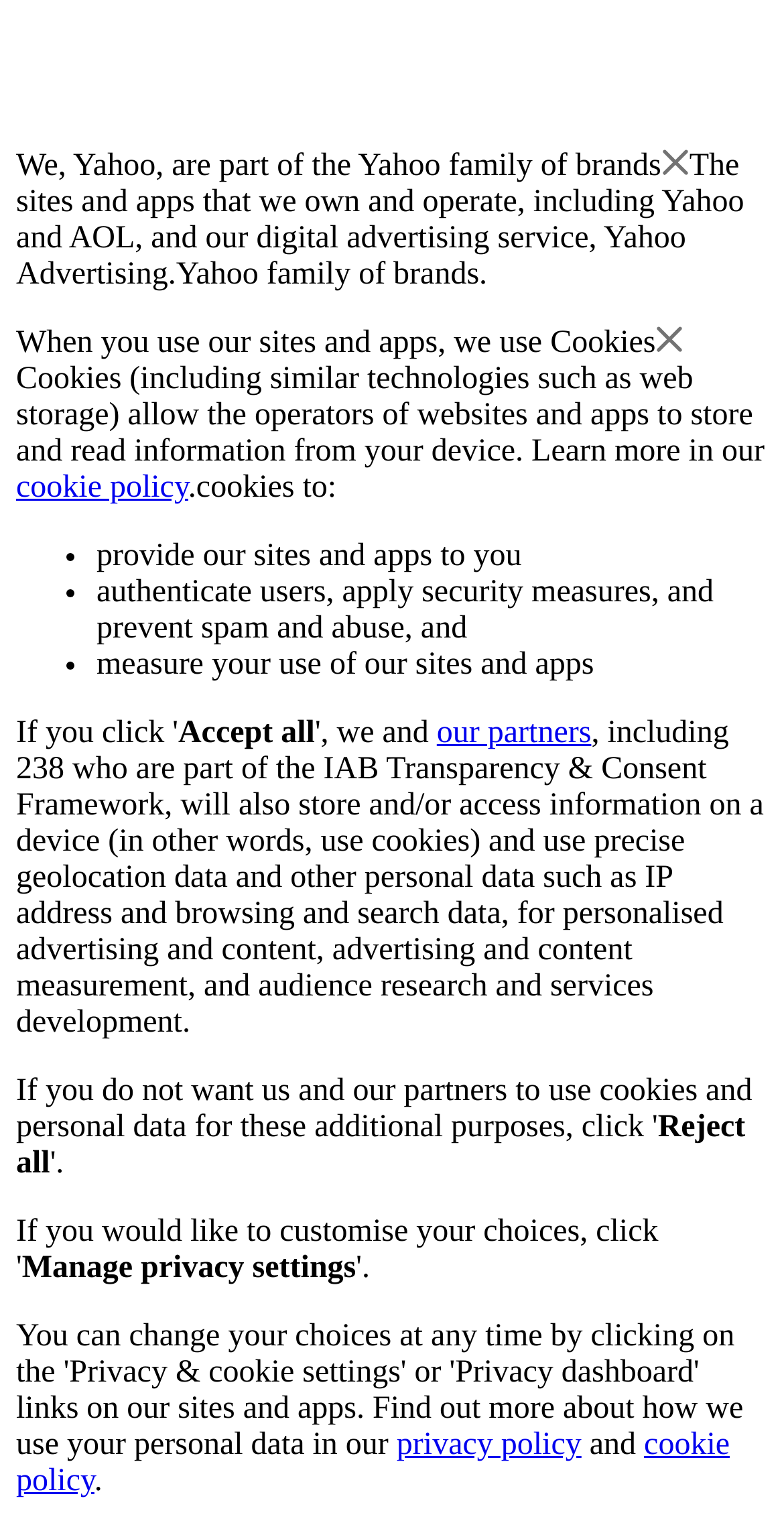Produce an extensive caption that describes everything on the webpage.

This webpage appears to be a privacy policy or consent page for Yahoo. At the top, there is a brief introduction stating that Yahoo is part of the Yahoo family of brands. Below this, there is a paragraph explaining that Yahoo owns and operates various sites and apps, including Yahoo and AOL, and provides digital advertising services.

The page then delves into the use of cookies, with a brief explanation of what cookies are and how they are used. This section is accompanied by a link to the cookie policy. The text explains that cookies allow website and app operators to store and read information from devices.

The page then lists the purposes of using cookies, including providing sites and apps, authenticating users, applying security measures, and measuring site and app usage. Each of these points is marked with a bullet point.

Below this, there are three buttons or links: "Accept all", "Reject all", and "Manage privacy settings". The "Accept all" button is positioned near the center of the page, while the "Reject all" button is located towards the bottom. The "Manage privacy settings" link is situated near the bottom of the page.

Additionally, there are links to the privacy policy and cookie policy at the bottom of the page. The page also mentions that Yahoo's partners, including those part of the IAB Transparency & Consent Framework, will store and access information on devices and use personal data for personalized advertising and content, among other purposes.